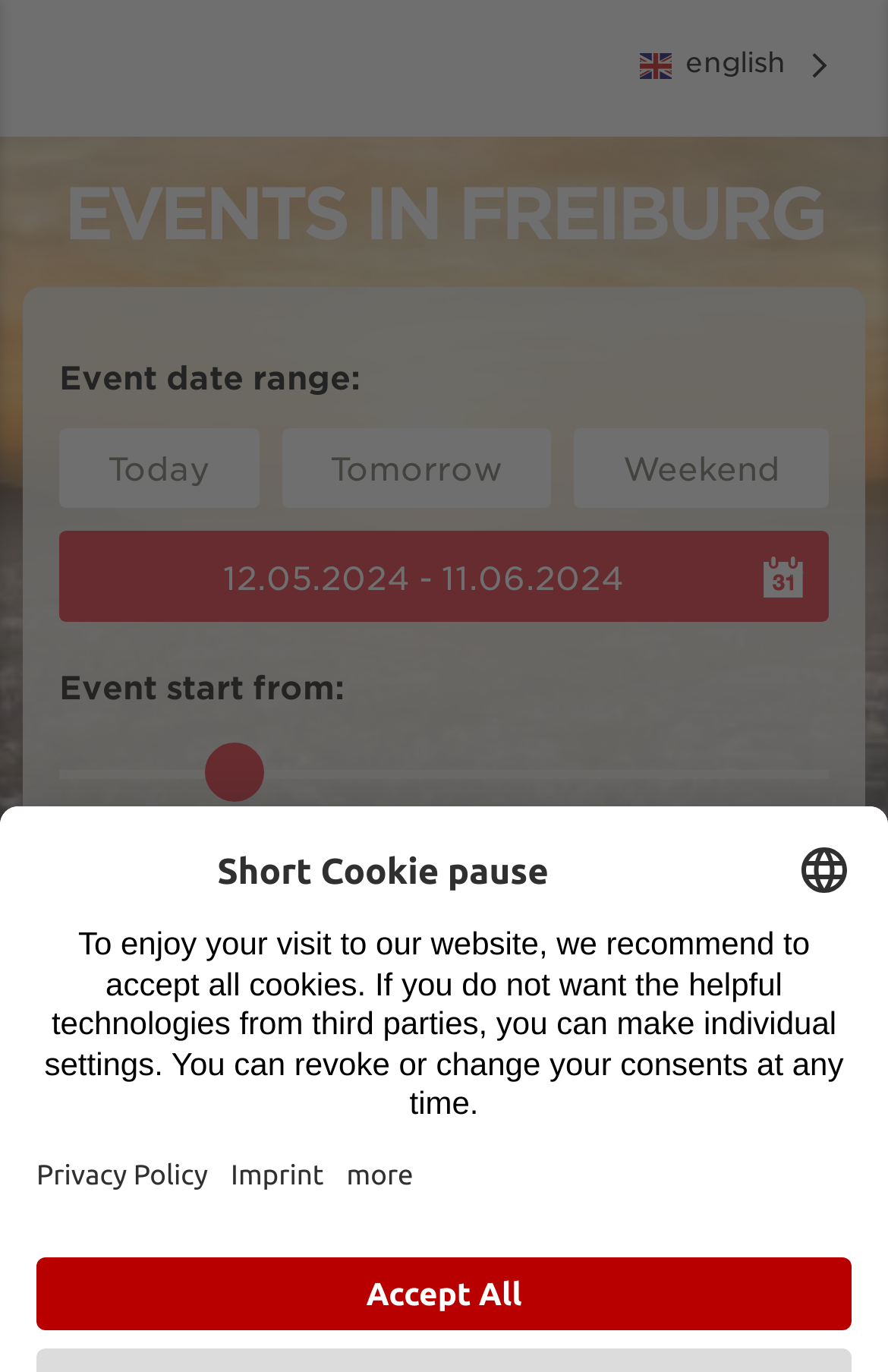Based on the element description "more", predict the bounding box coordinates of the UI element.

[0.39, 0.84, 0.466, 0.87]